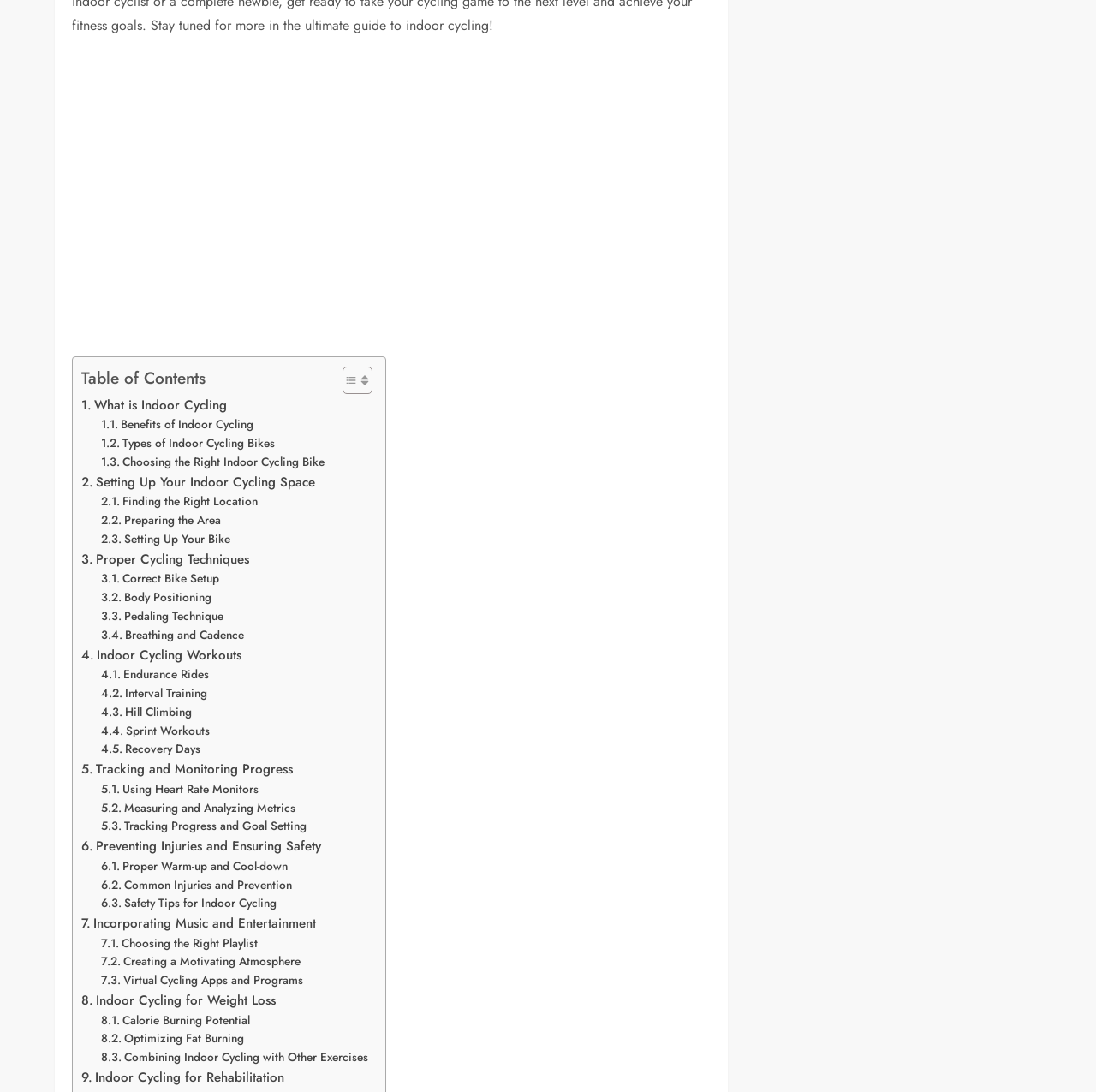What is the main topic of this webpage?
Your answer should be a single word or phrase derived from the screenshot.

Indoor Cycling